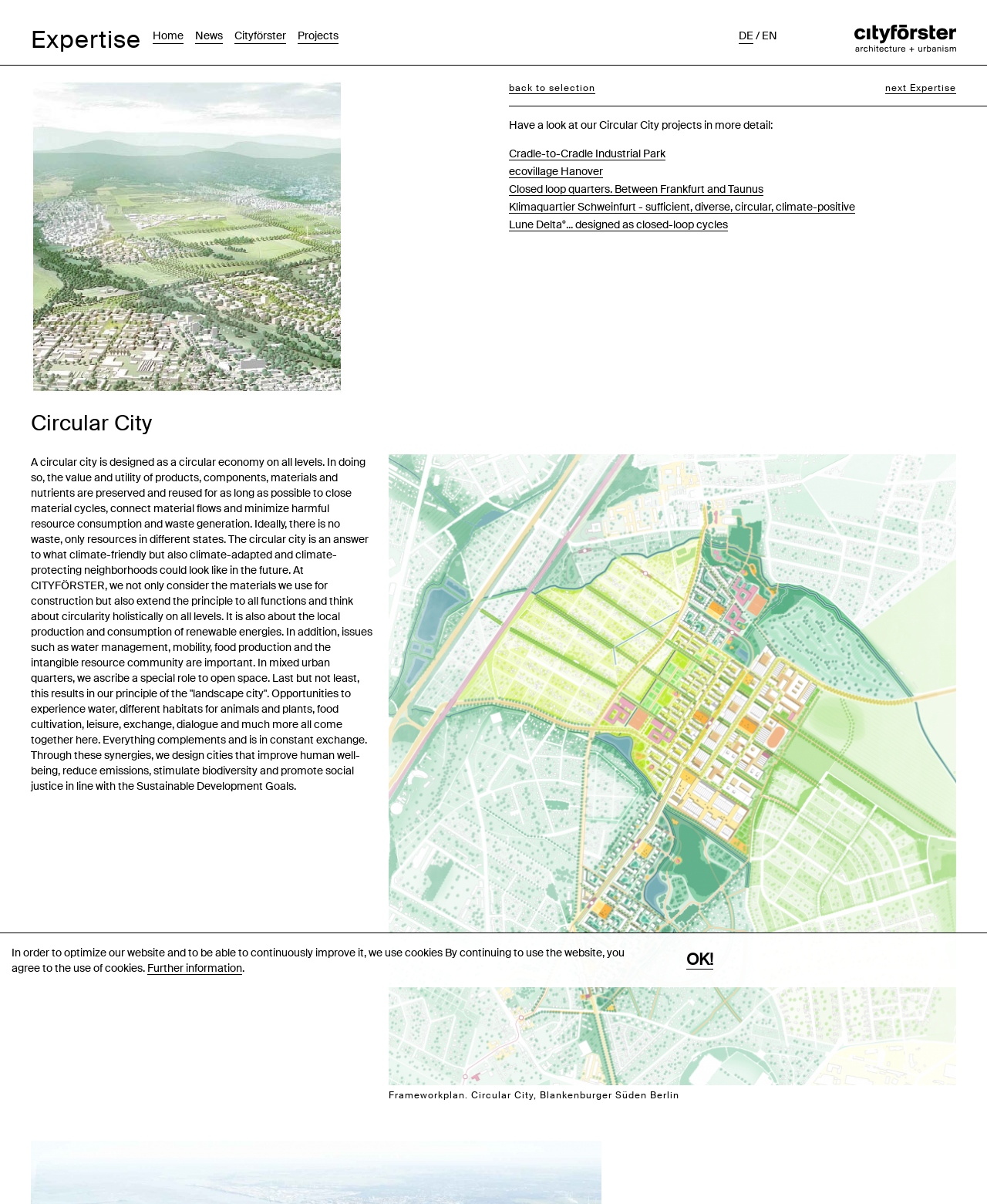What is the focus of the 'Lune Delta°' project?
Answer the question based on the image using a single word or a brief phrase.

Designing closed-loop cycles